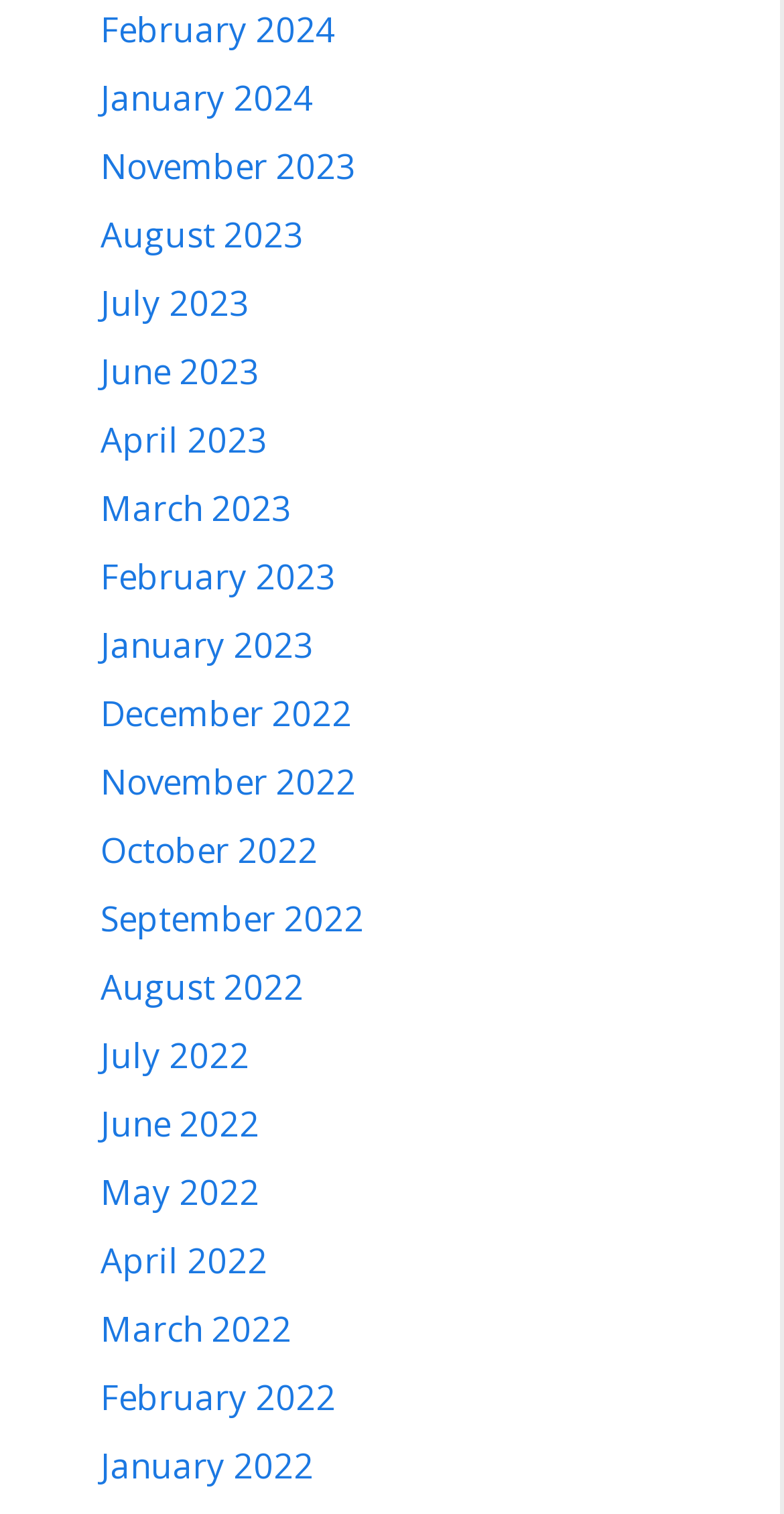Pinpoint the bounding box coordinates of the element you need to click to execute the following instruction: "access August 2023". The bounding box should be represented by four float numbers between 0 and 1, in the format [left, top, right, bottom].

[0.128, 0.139, 0.387, 0.17]